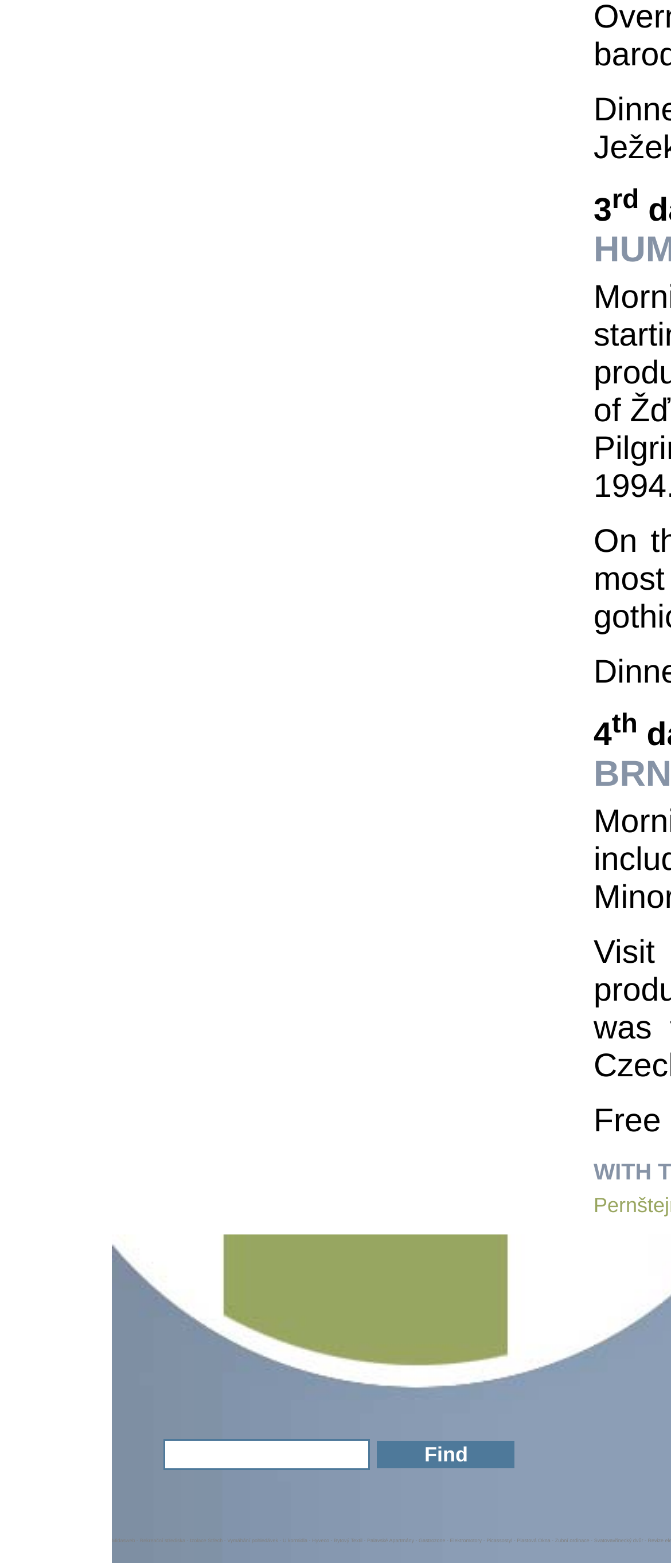Identify the bounding box coordinates of the clickable section necessary to follow the following instruction: "Go to Rekreační střediska". The coordinates should be presented as four float numbers from 0 to 1, i.e., [left, top, right, bottom].

[0.208, 0.981, 0.276, 0.985]